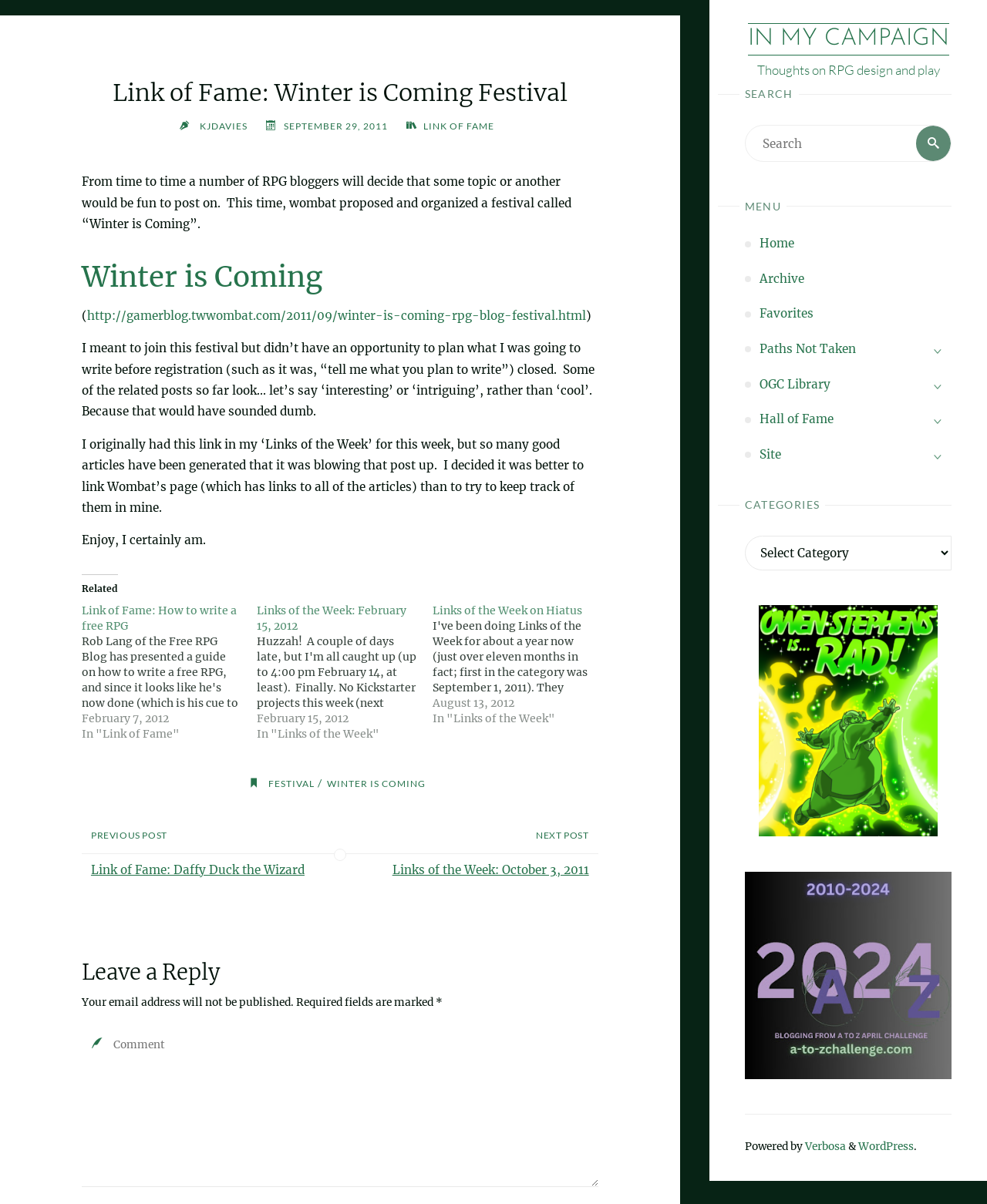Determine the bounding box coordinates of the UI element described by: "parent_node: Site".

[0.936, 0.368, 0.964, 0.391]